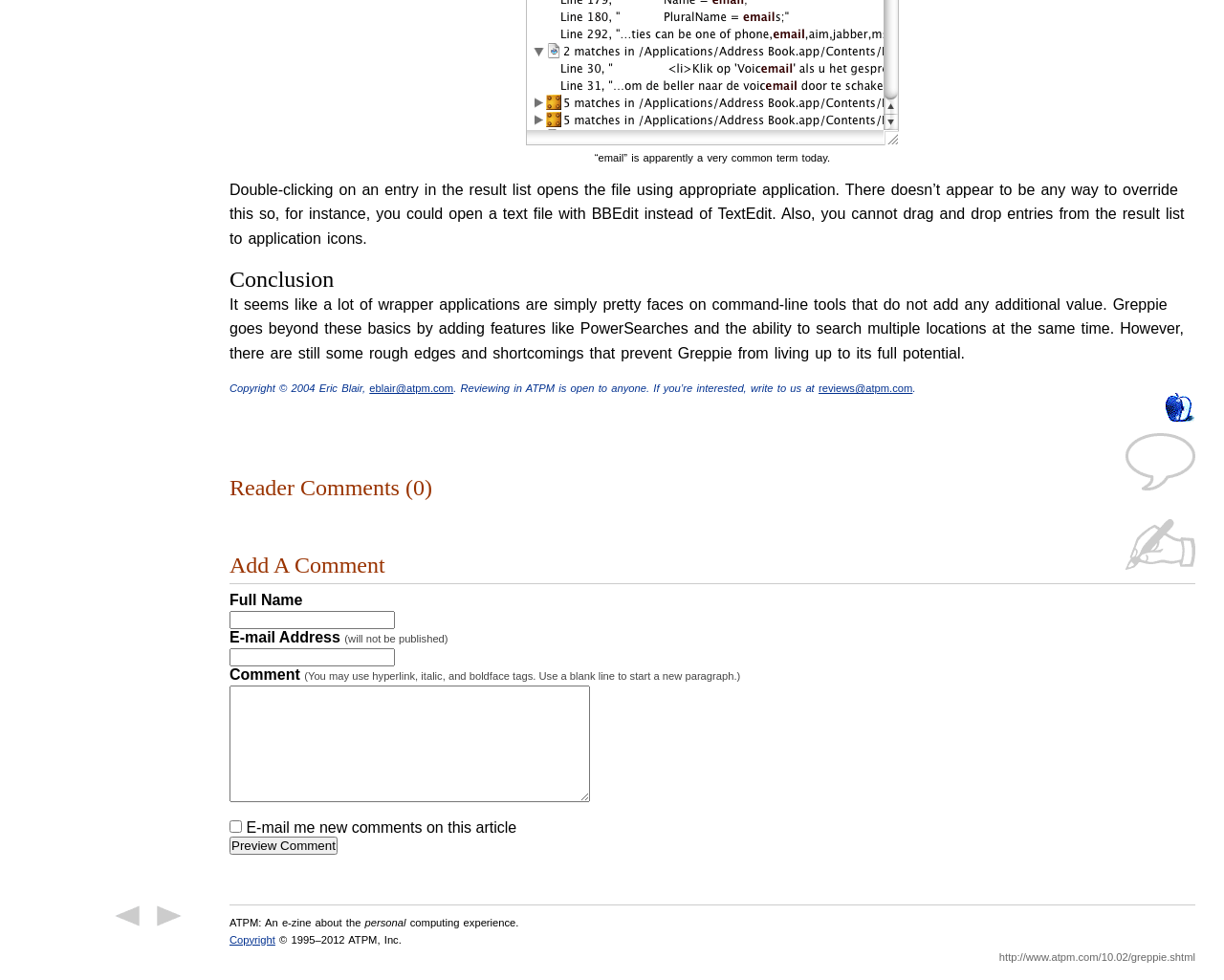Please identify the bounding box coordinates of the element I should click to complete this instruction: 'Add a comment'. The coordinates should be given as four float numbers between 0 and 1, like this: [left, top, right, bottom].

[0.188, 0.53, 0.977, 0.596]